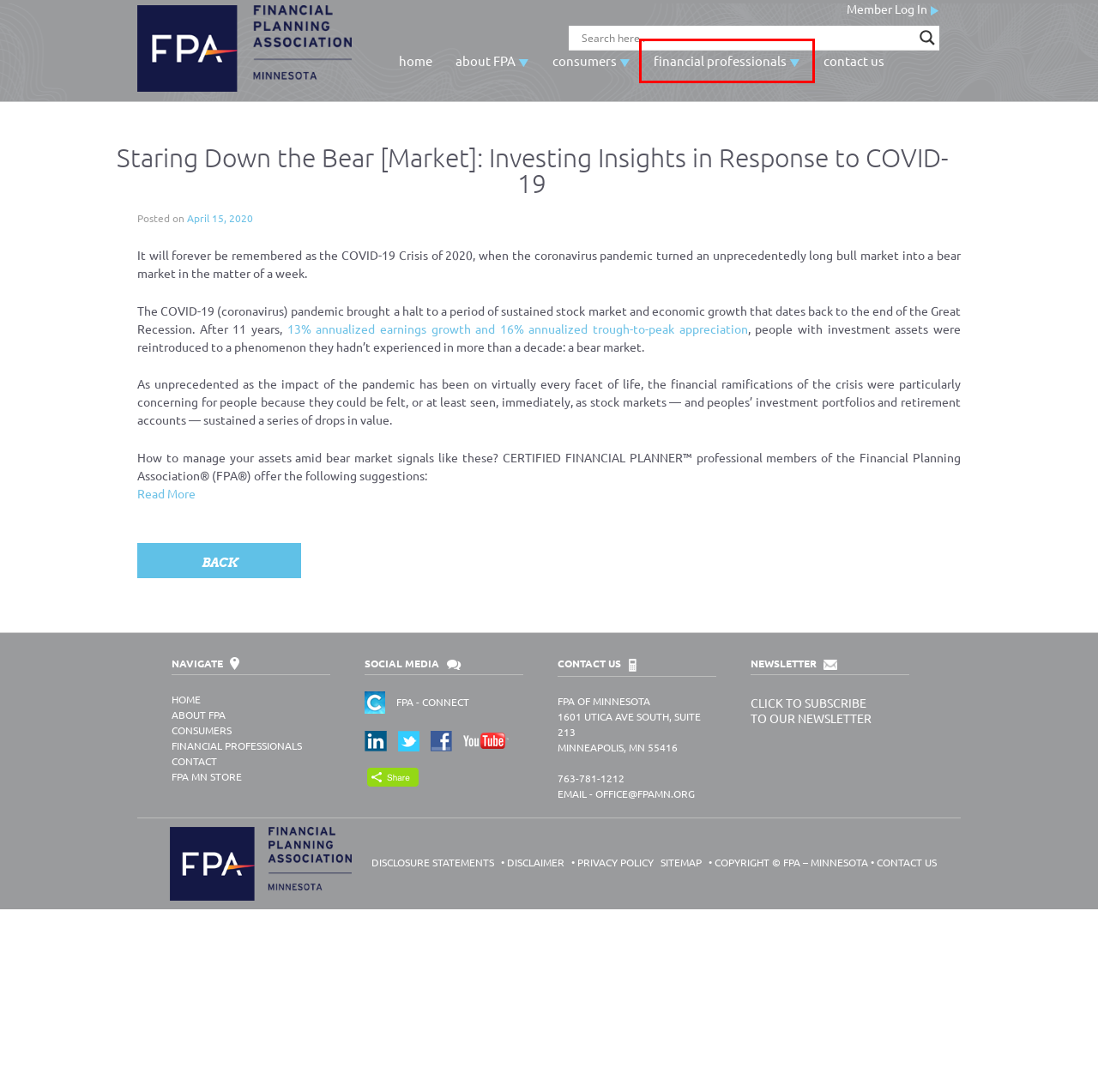Examine the screenshot of a webpage with a red bounding box around a UI element. Select the most accurate webpage description that corresponds to the new page after clicking the highlighted element. Here are the choices:
A. Consumers | FPA of Minnesota
B. About | FPA of Minnesota
C. Financial Professionals | FPA of Minnesota
D. Sitemap | FPA of Minnesota
E. Privacy Policy | FPA of Minnesota
F. FPA MN Store | FPA of Minnesota
G. Disclosure Statements | FPA of Minnesota
H. Contact | FPA of Minnesota

C